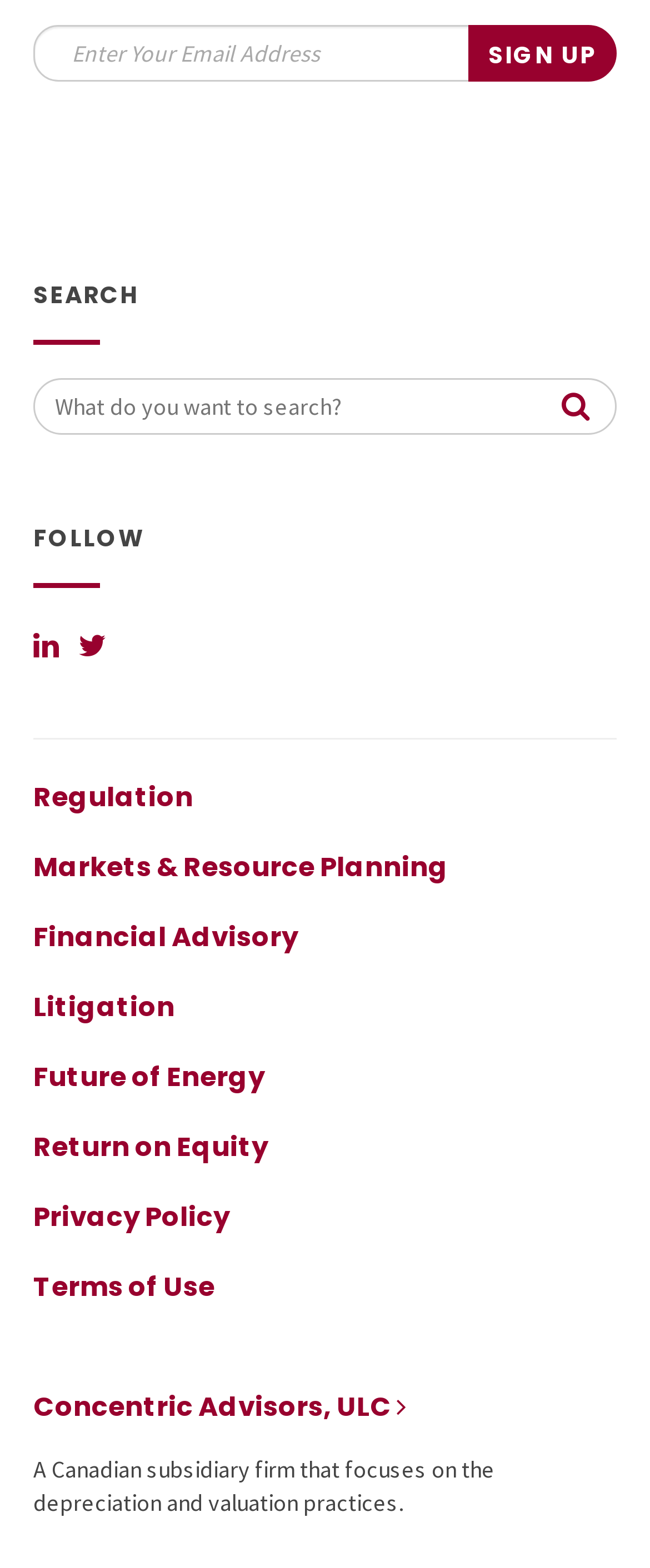Please specify the coordinates of the bounding box for the element that should be clicked to carry out this instruction: "Search for something". The coordinates must be four float numbers between 0 and 1, formatted as [left, top, right, bottom].

[0.051, 0.242, 0.949, 0.278]